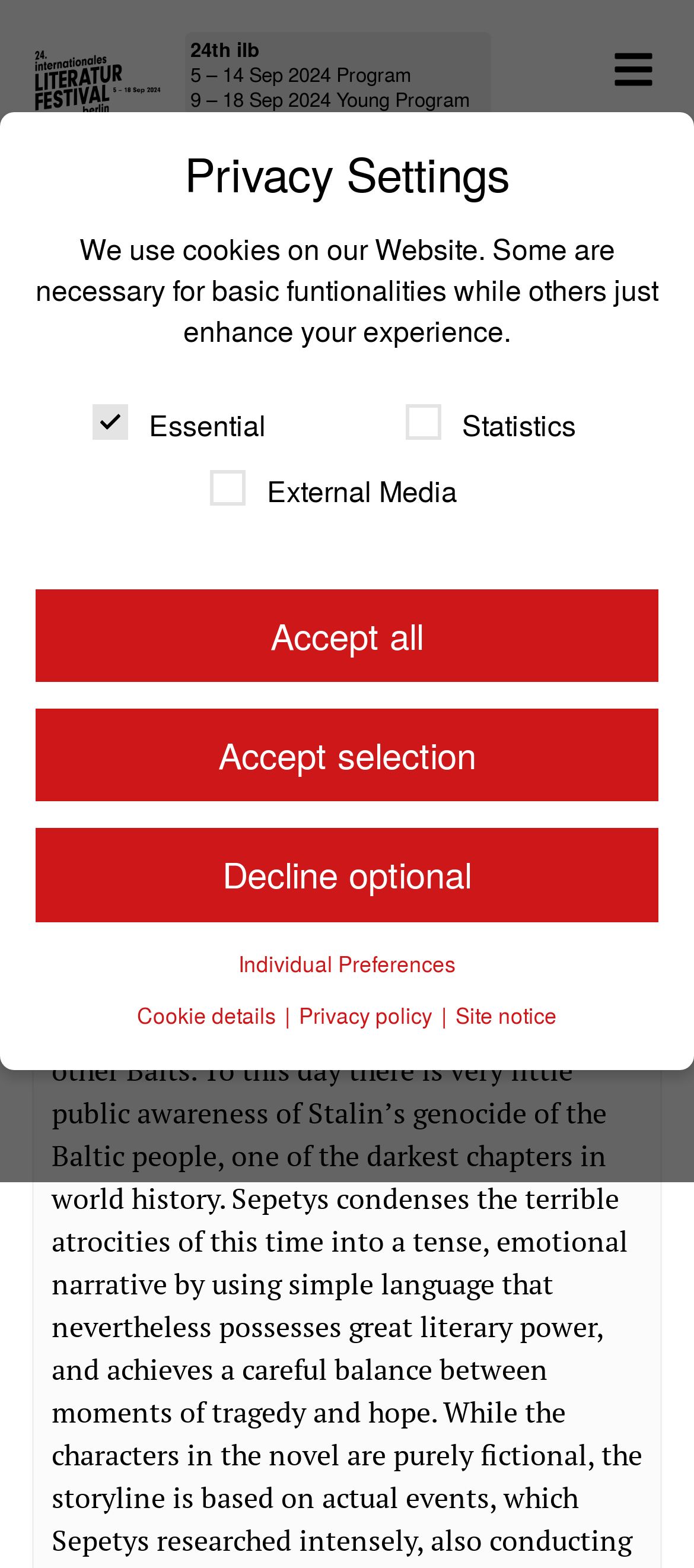Where was Ruta Sepetys born? Observe the screenshot and provide a one-word or short phrase answer.

Detroit, Michigan, USA